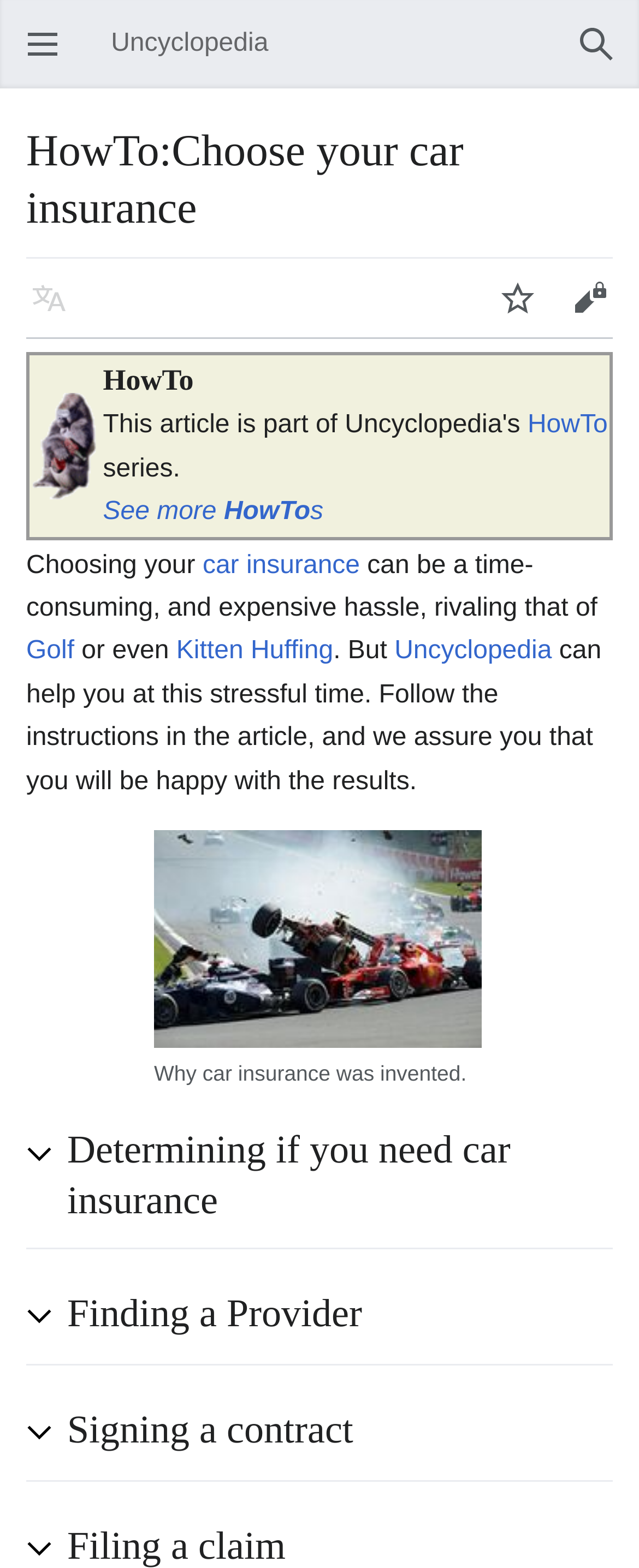Please identify the bounding box coordinates of the element's region that should be clicked to execute the following instruction: "Learn about Kitten Huffing". The bounding box coordinates must be four float numbers between 0 and 1, i.e., [left, top, right, bottom].

[0.276, 0.407, 0.521, 0.424]